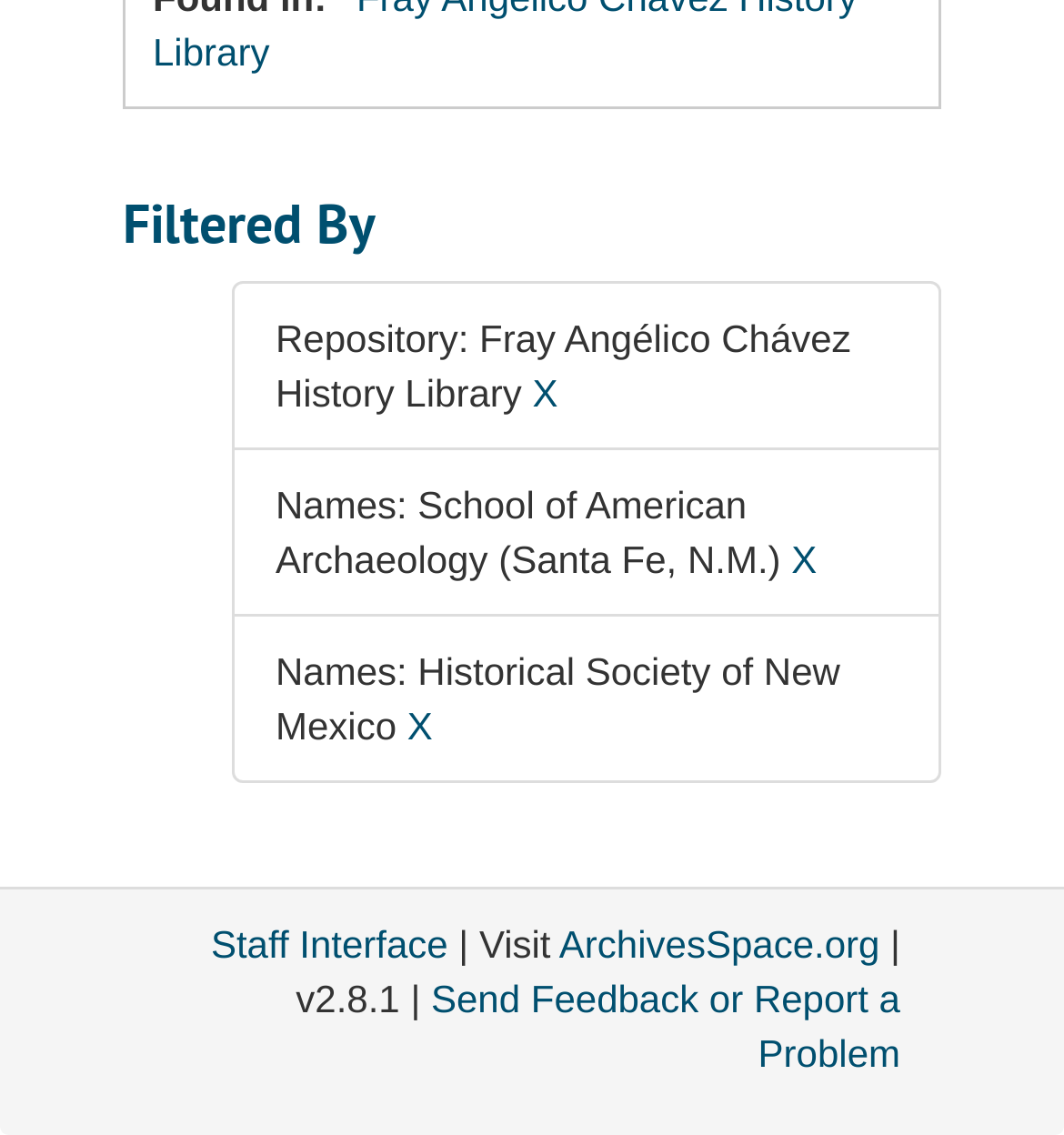How many names are filtered by?
Use the image to answer the question with a single word or phrase.

3